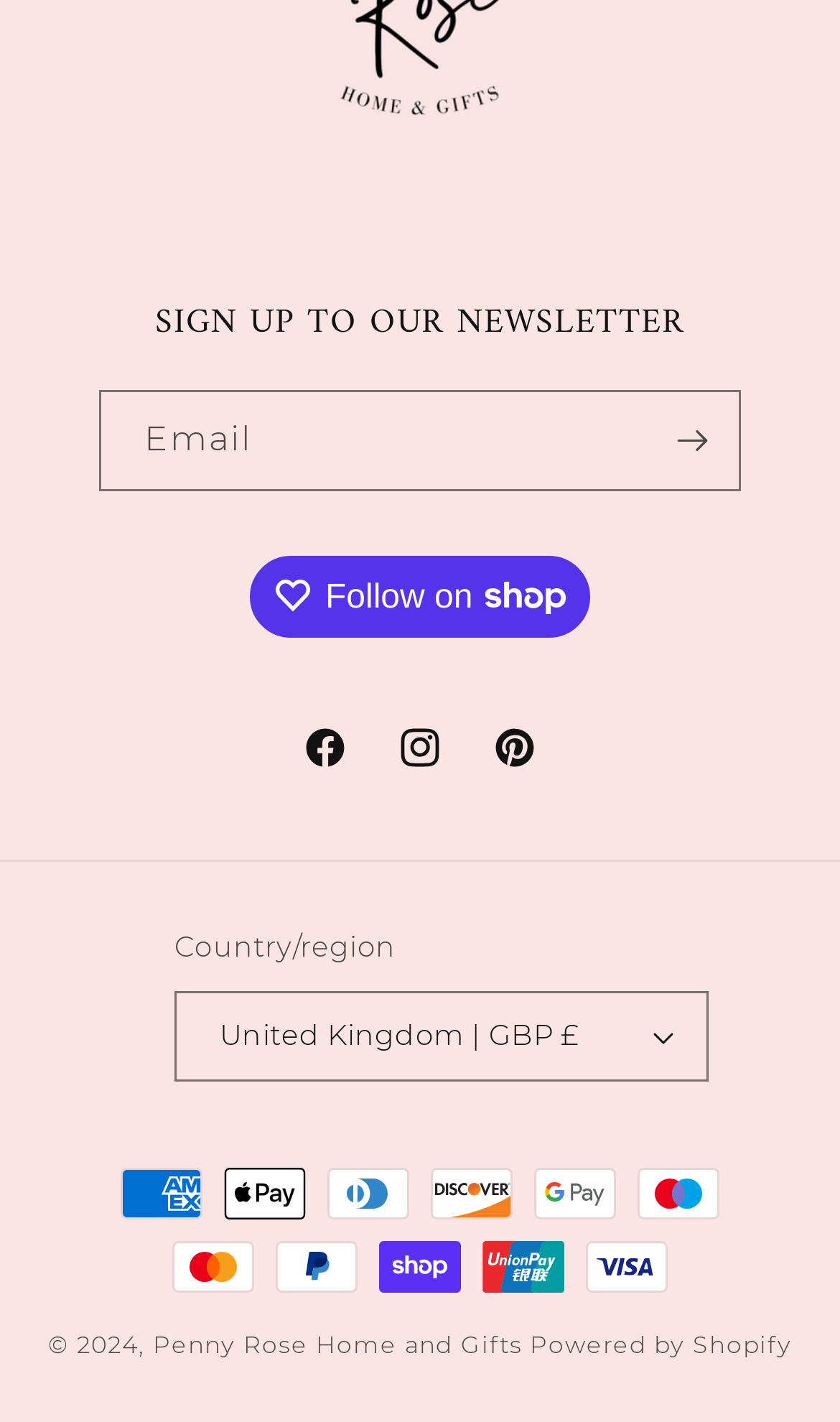Determine the bounding box coordinates of the region I should click to achieve the following instruction: "Enter email to subscribe to the newsletter". Ensure the bounding box coordinates are four float numbers between 0 and 1, i.e., [left, top, right, bottom].

[0.121, 0.276, 0.879, 0.344]